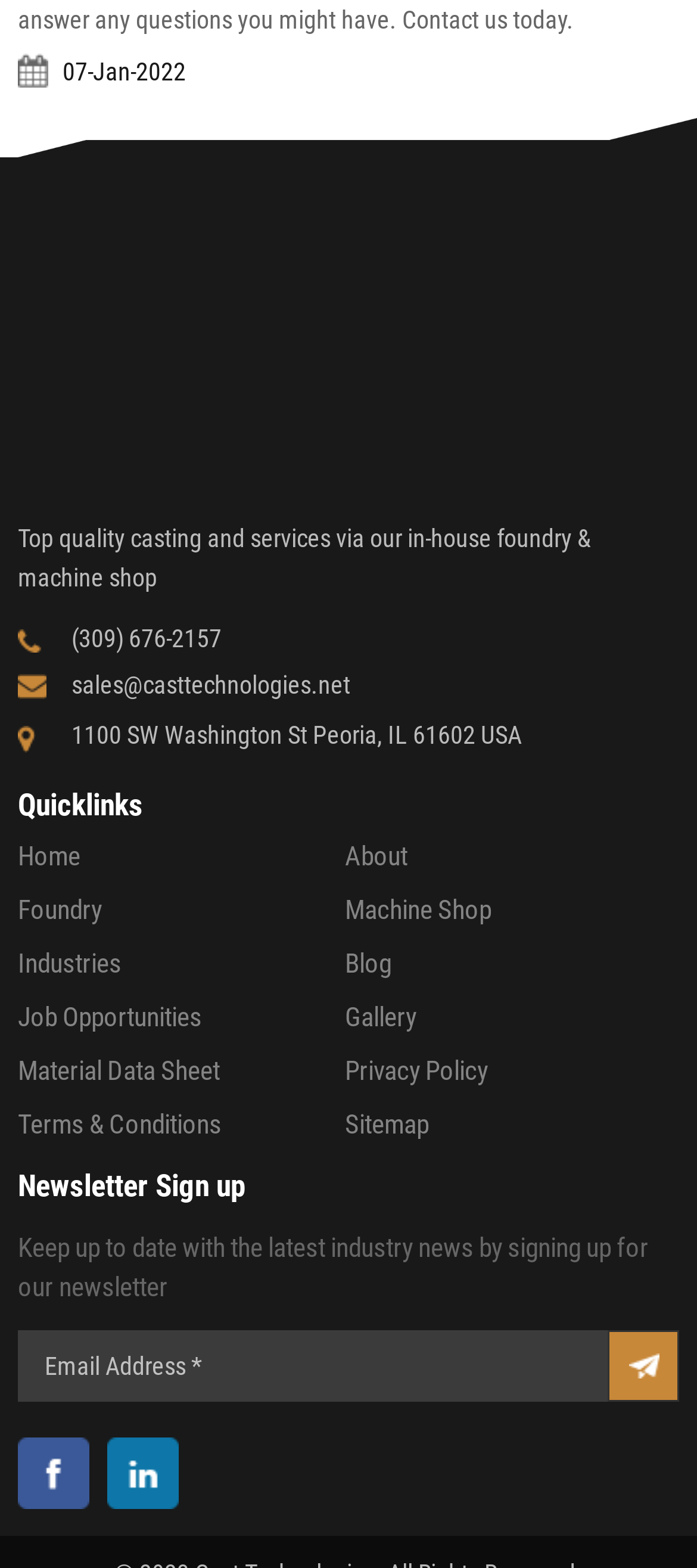Refer to the image and provide an in-depth answer to the question:
How many quicklinks are there?

The quicklinks section is headed by the 'Quicklinks' heading element with bounding box coordinates [0.026, 0.497, 0.974, 0.529]. Below this heading, there are 11 link elements, each representing a quicklink, with bounding box coordinates ranging from [0.026, 0.536, 0.115, 0.557] to [0.495, 0.707, 0.615, 0.728].